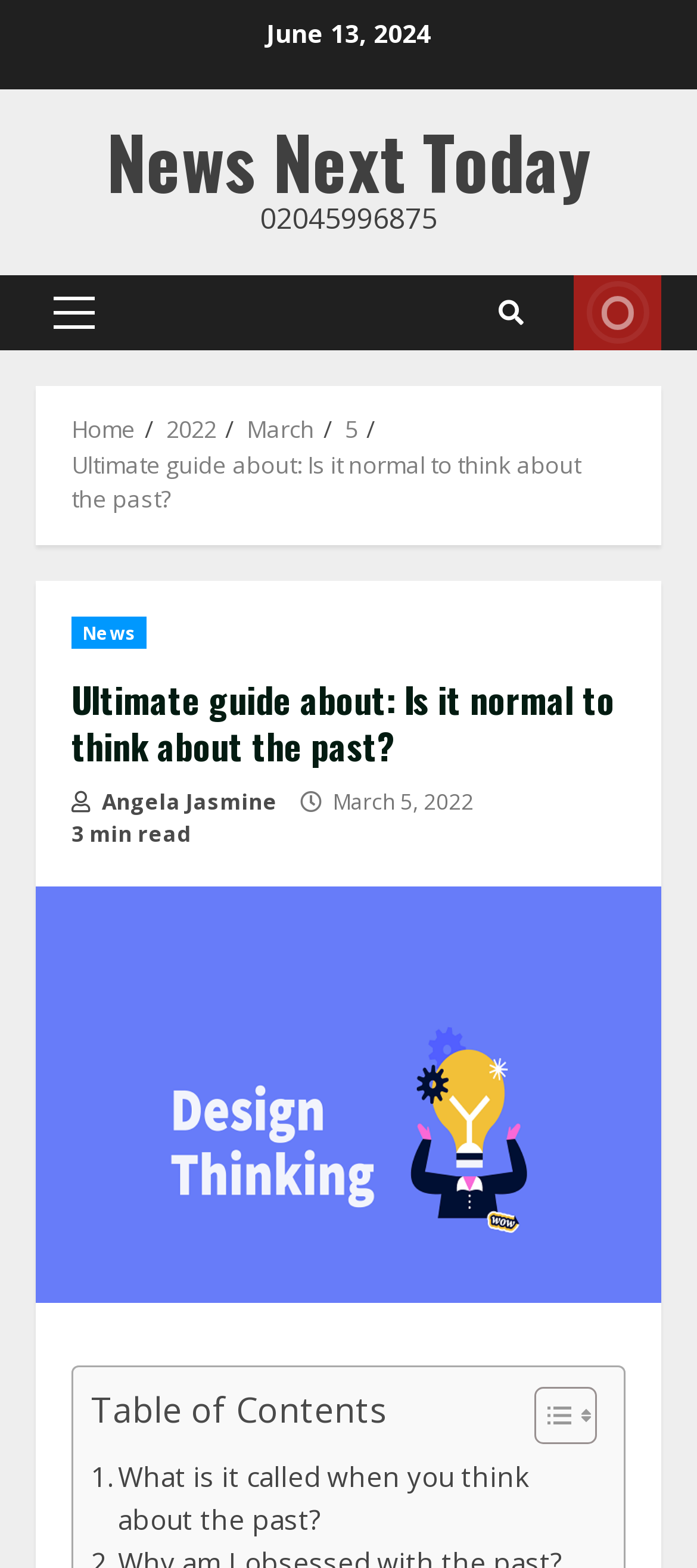Could you please study the image and provide a detailed answer to the question:
What is the date of the article?

I found the date of the article by looking at the static text element 'March 5, 2022' which is located below the header of the article.